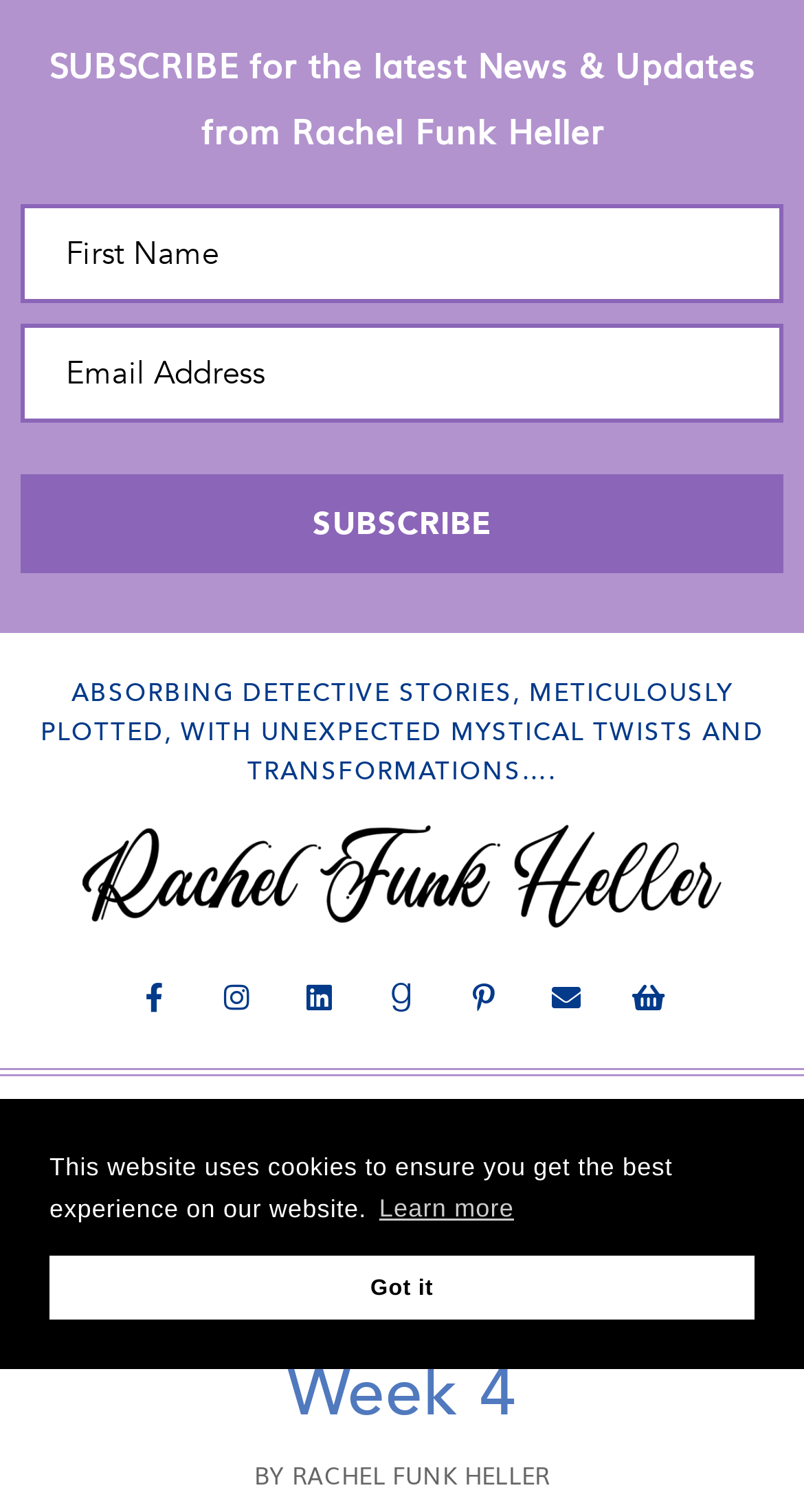What social media platforms are linked?
Based on the image, provide your answer in one word or phrase.

Facebook, Instagram, Linkedin, Goodreads, Pinterest, Envelope